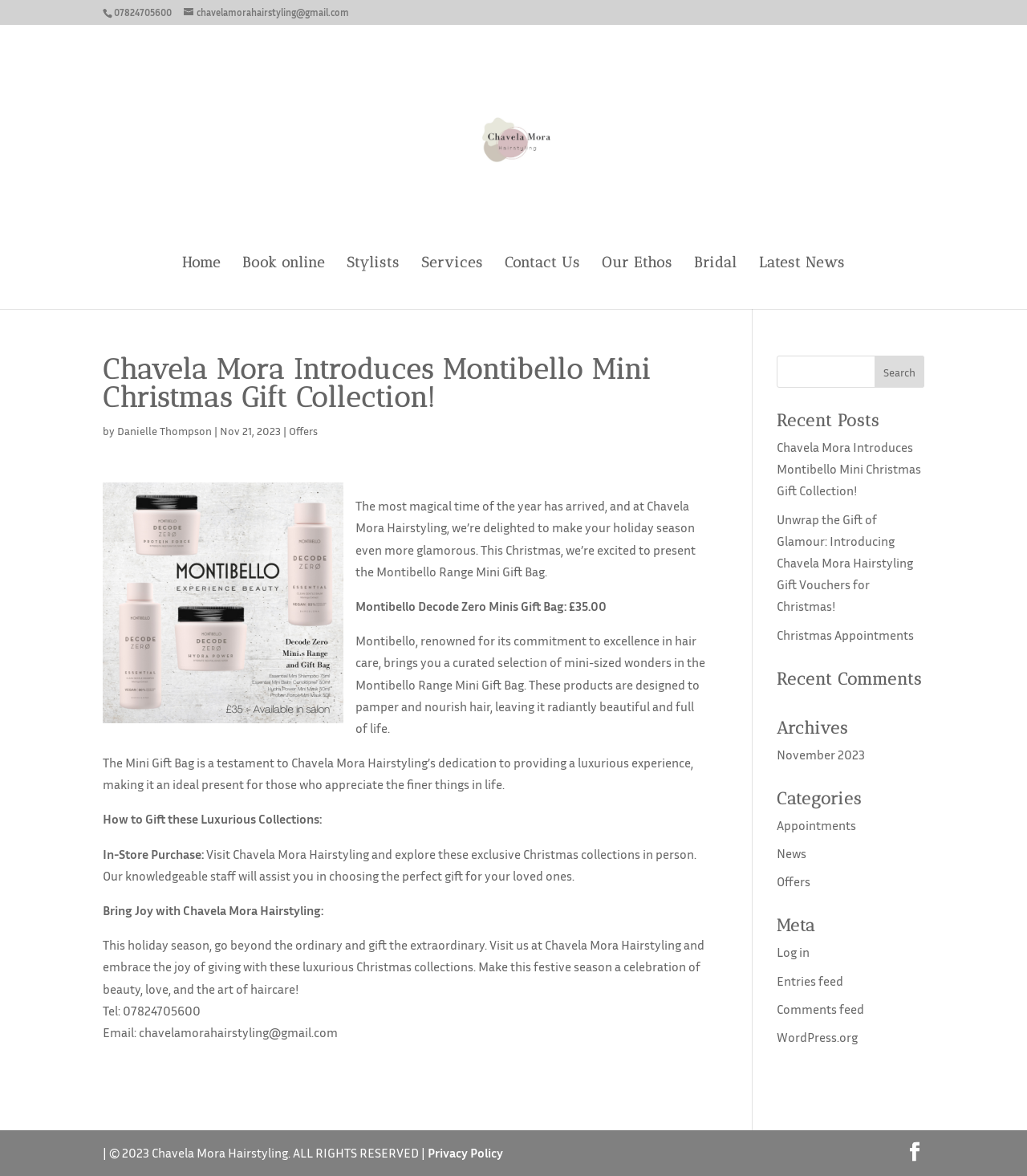What is the name of the product range introduced by Chavela Mora Hairstyling?
Look at the image and answer the question with a single word or phrase.

Montibello Range